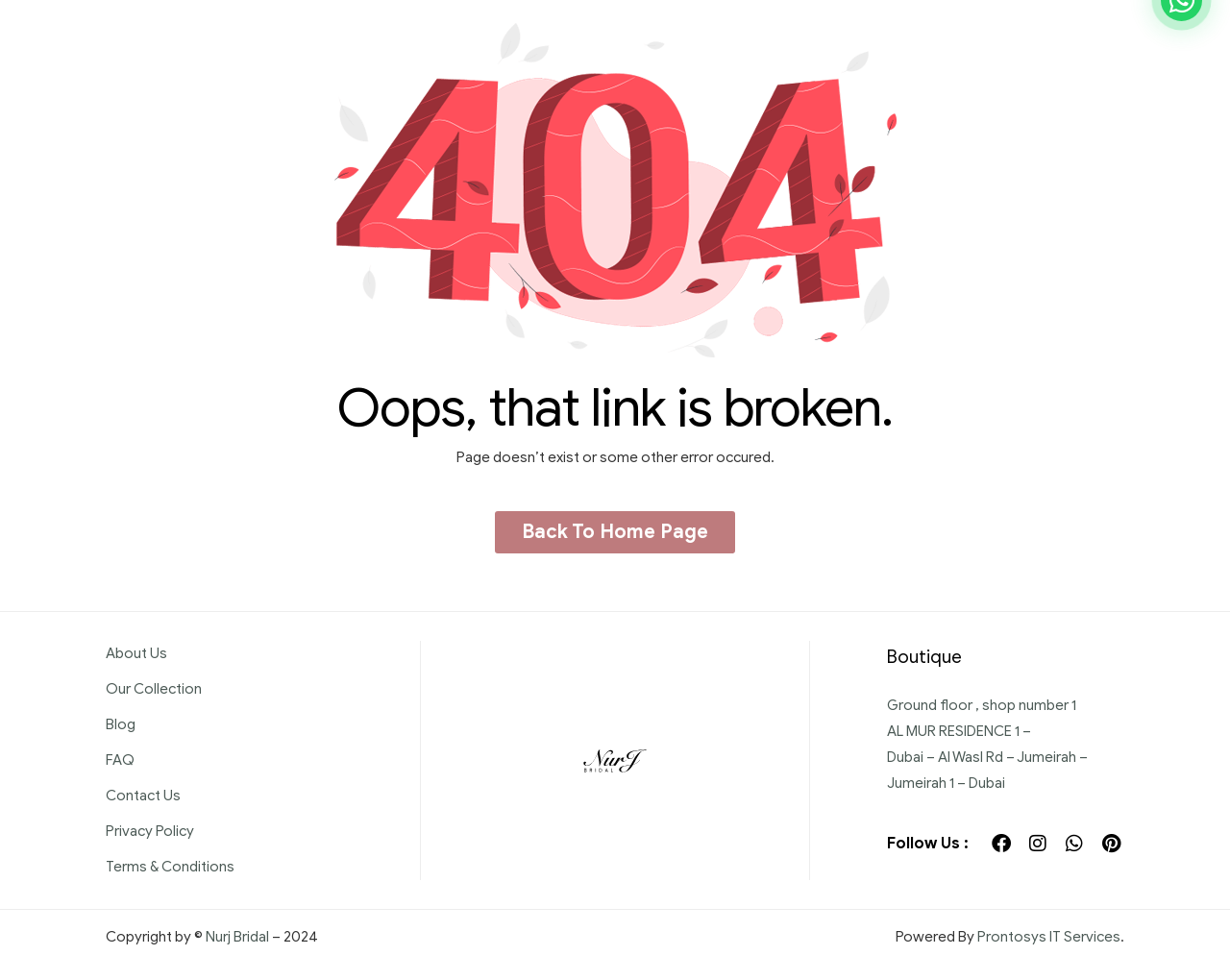Provide the bounding box coordinates of the HTML element described by the text: "Lawn Pest Control". The coordinates should be in the format [left, top, right, bottom] with values between 0 and 1.

None